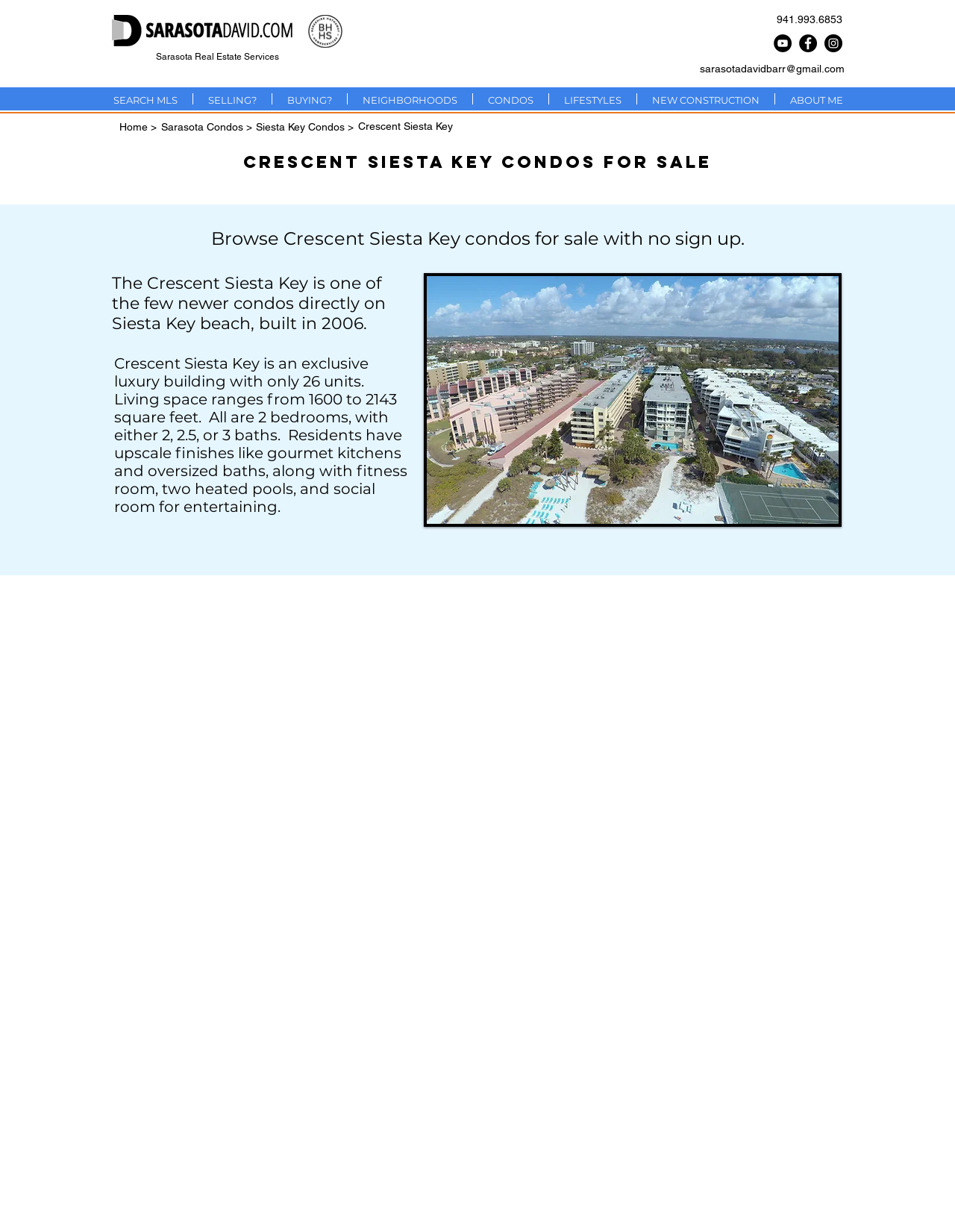Please look at the image and answer the question with a detailed explanation: What is the range of living space in the Crescent Siesta Key condos?

The range of living space in the Crescent Siesta Key condos can be found in the description of the building, which says 'Living space ranges from 1600 to 2143 square feet'.